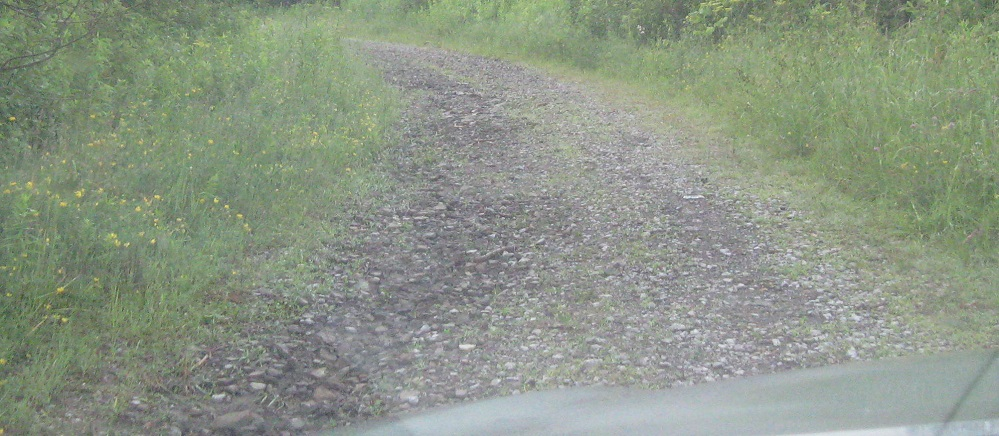What is the mood evoked by the scene?
Based on the image, provide your answer in one word or phrase.

Tranquility